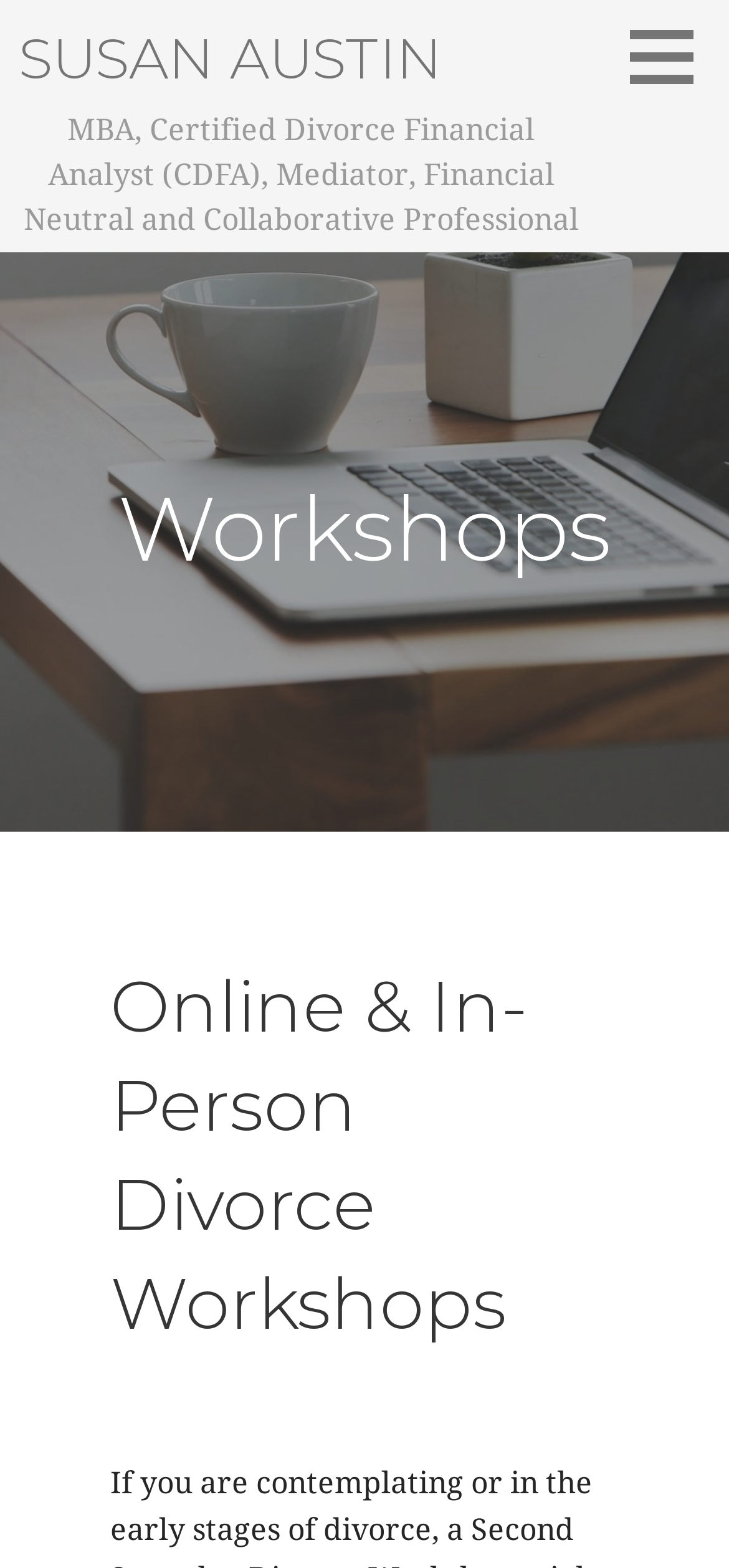Provide the bounding box coordinates of the HTML element this sentence describes: "Susan Austin". The bounding box coordinates consist of four float numbers between 0 and 1, i.e., [left, top, right, bottom].

[0.026, 0.015, 0.608, 0.06]